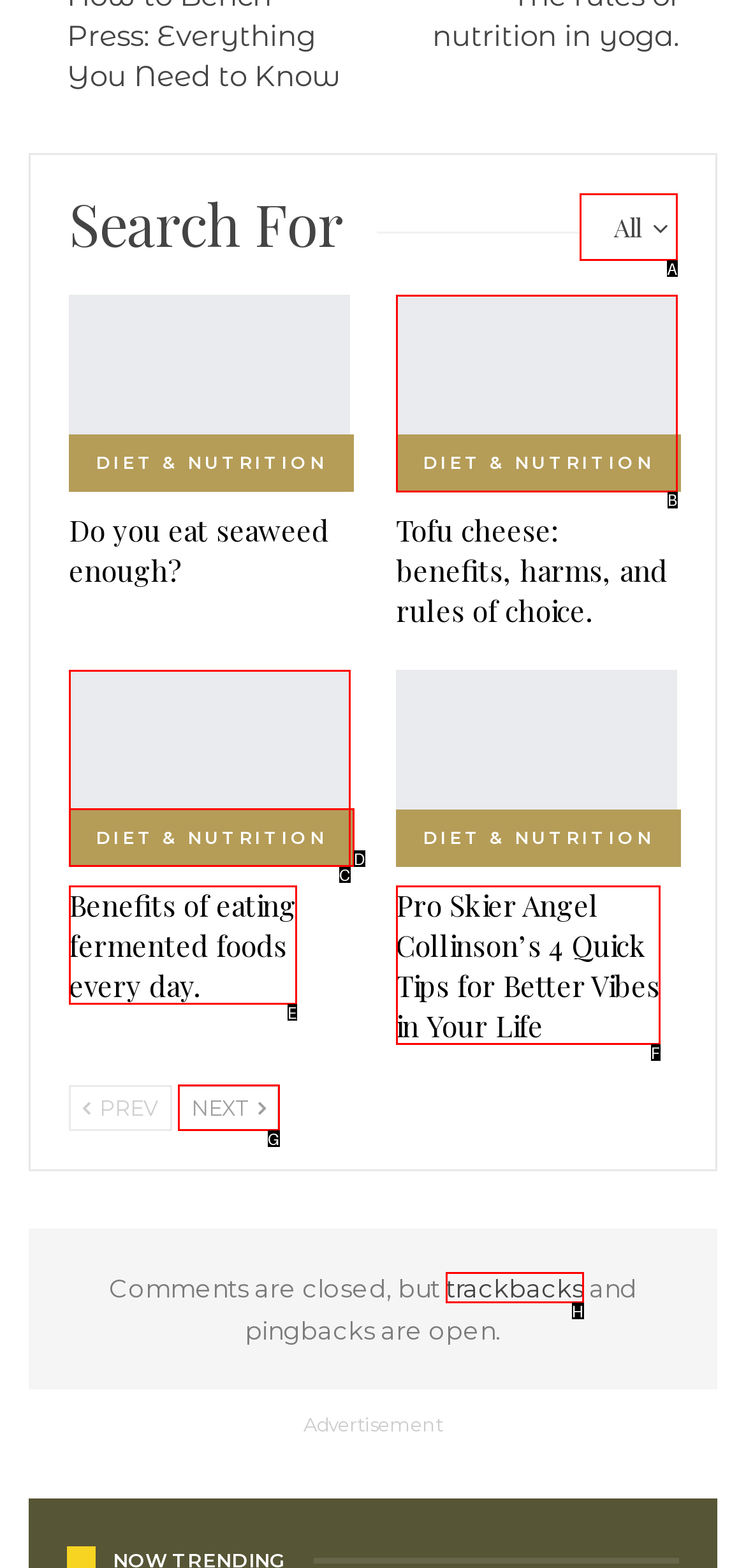Given the element description: Next
Pick the letter of the correct option from the list.

G